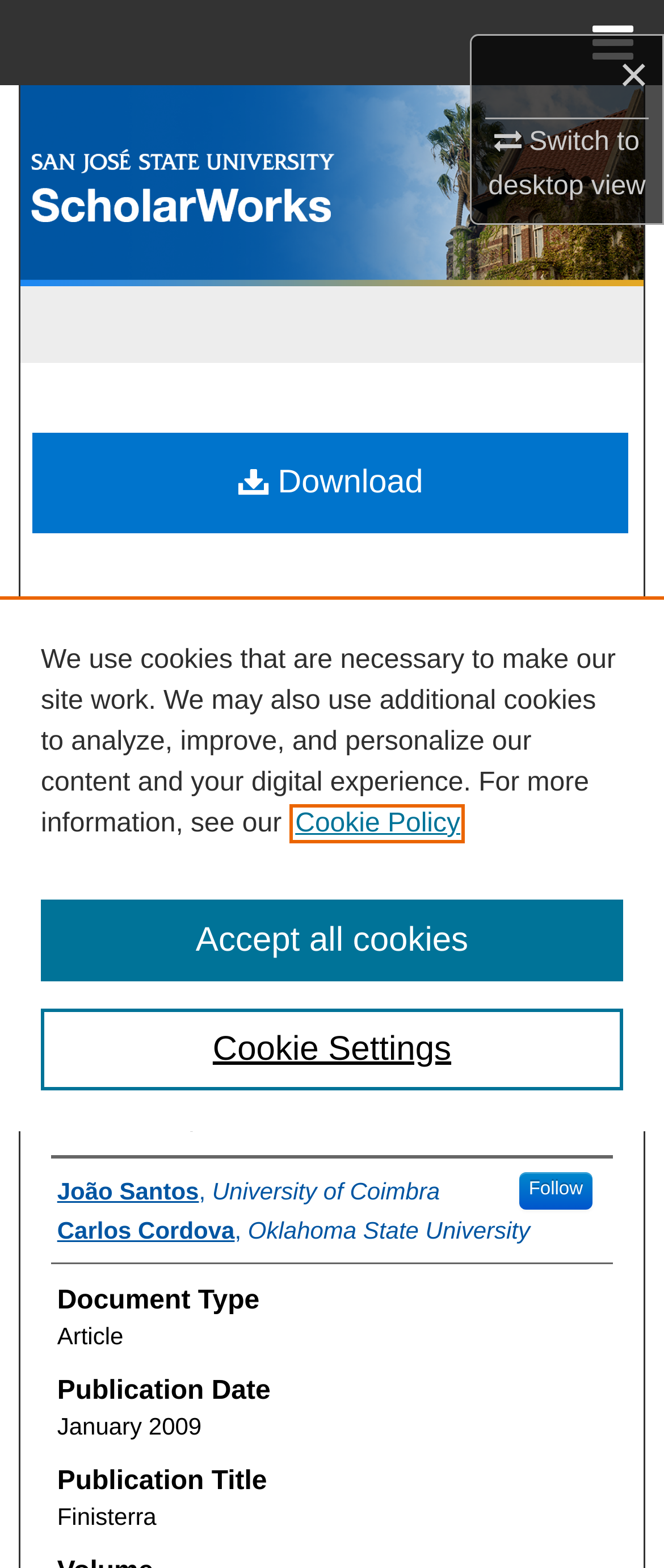Utilize the information from the image to answer the question in detail:
What is the name of the college associated with the publication?

I found the answer by looking at the breadcrumb navigation, which is located above the 'Faculty Publications' heading. The breadcrumb navigation contains a link 'College of Science', which indicates that it is the college associated with the publication.